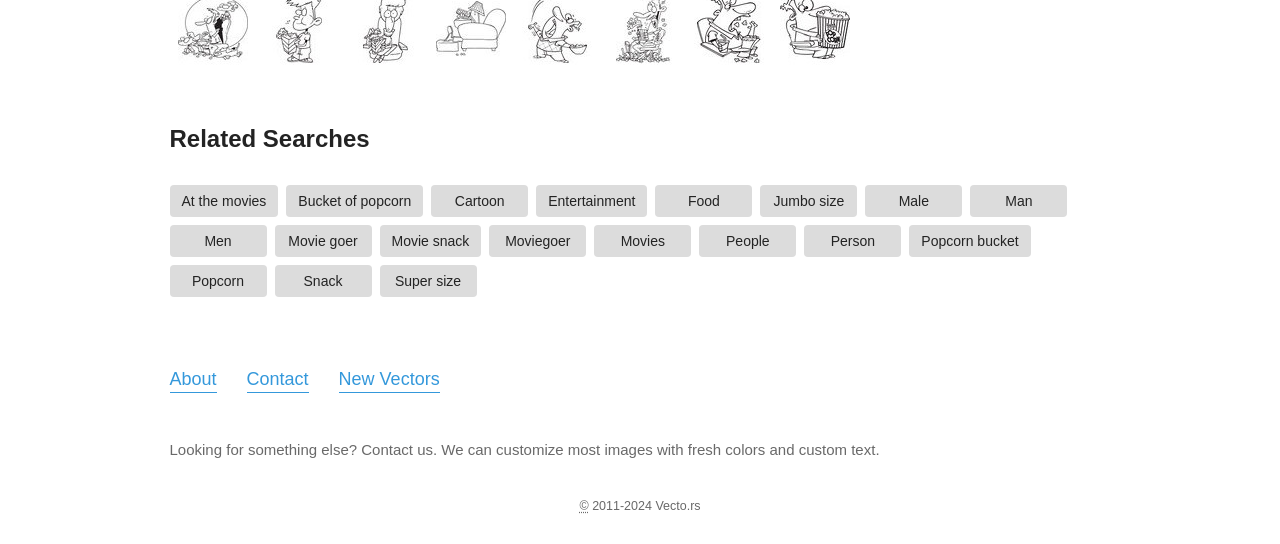Pinpoint the bounding box coordinates of the element to be clicked to execute the instruction: "Click the link to view the 'Vector of a Cartoon Man Holding a Big Bucket of Popcorn - Outlined Coloring Page by Toonaday'".

[0.609, 0.128, 0.664, 0.159]